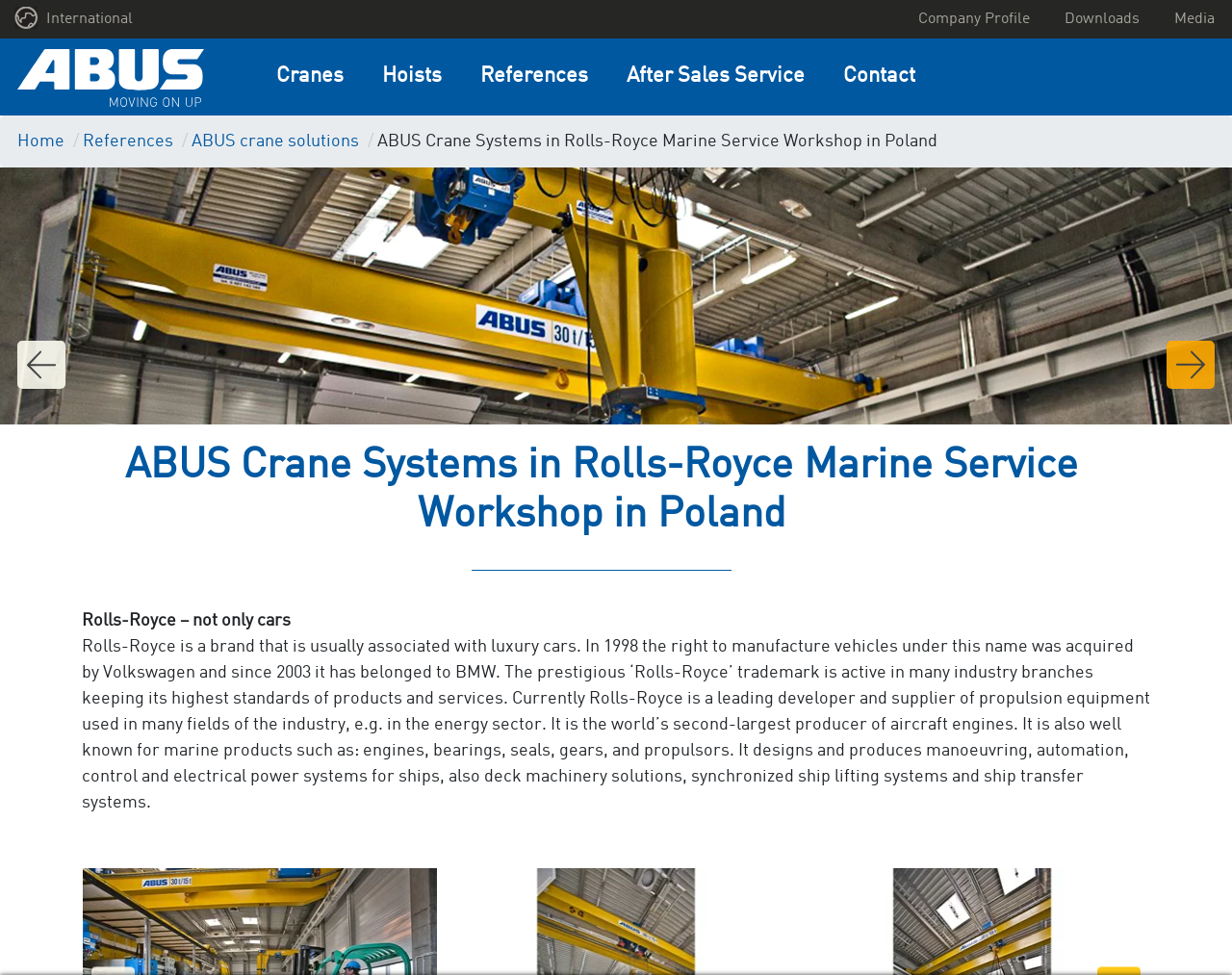Determine the coordinates of the bounding box that should be clicked to complete the instruction: "Read about Rolls-Royce". The coordinates should be represented by four float numbers between 0 and 1: [left, top, right, bottom].

[0.066, 0.628, 0.236, 0.645]